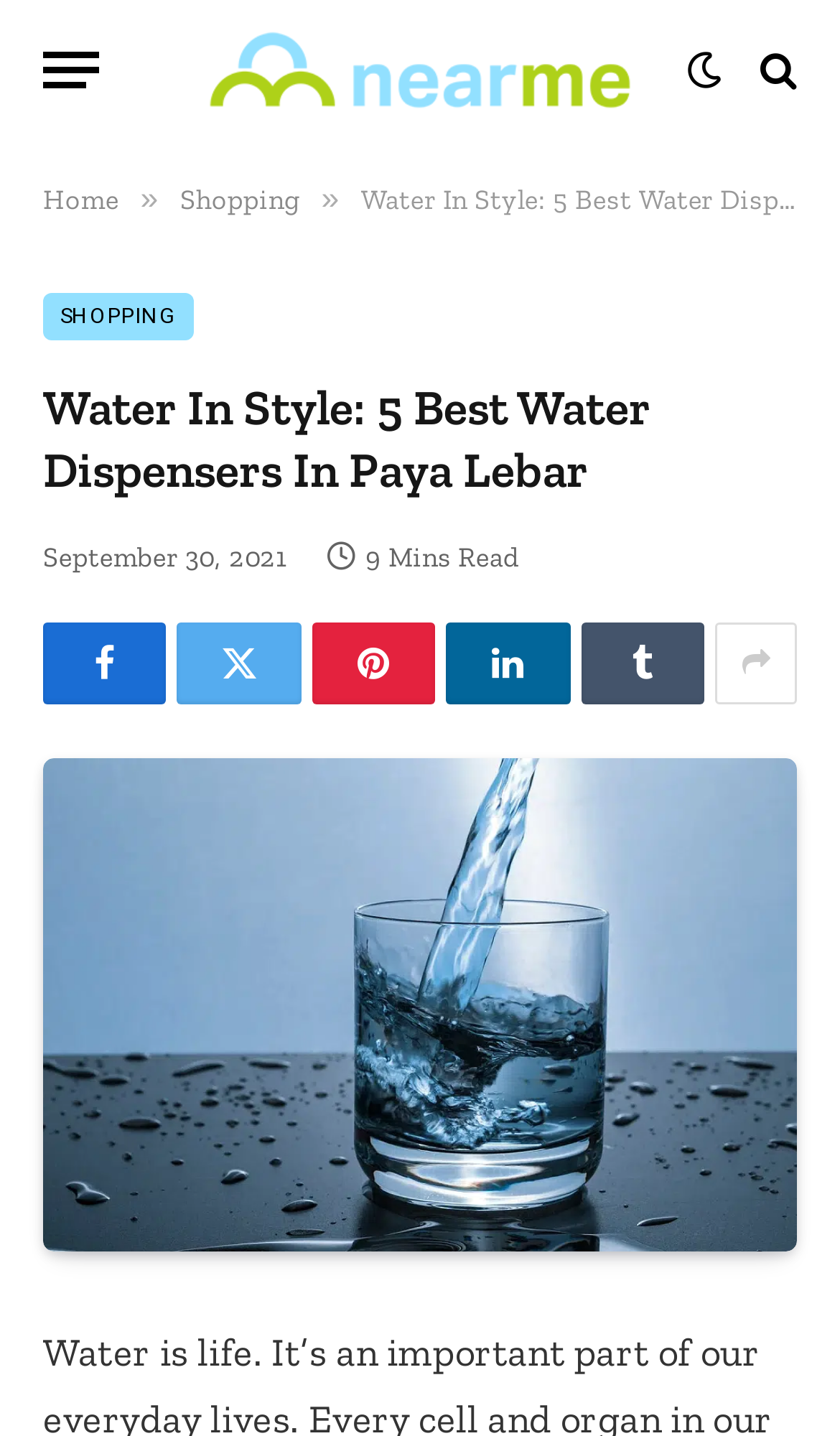Using the information in the image, could you please answer the following question in detail:
How many minutes does it take to read the article?

I found the reading time of the article by looking at the text '9 Mins Read' located below the main heading.